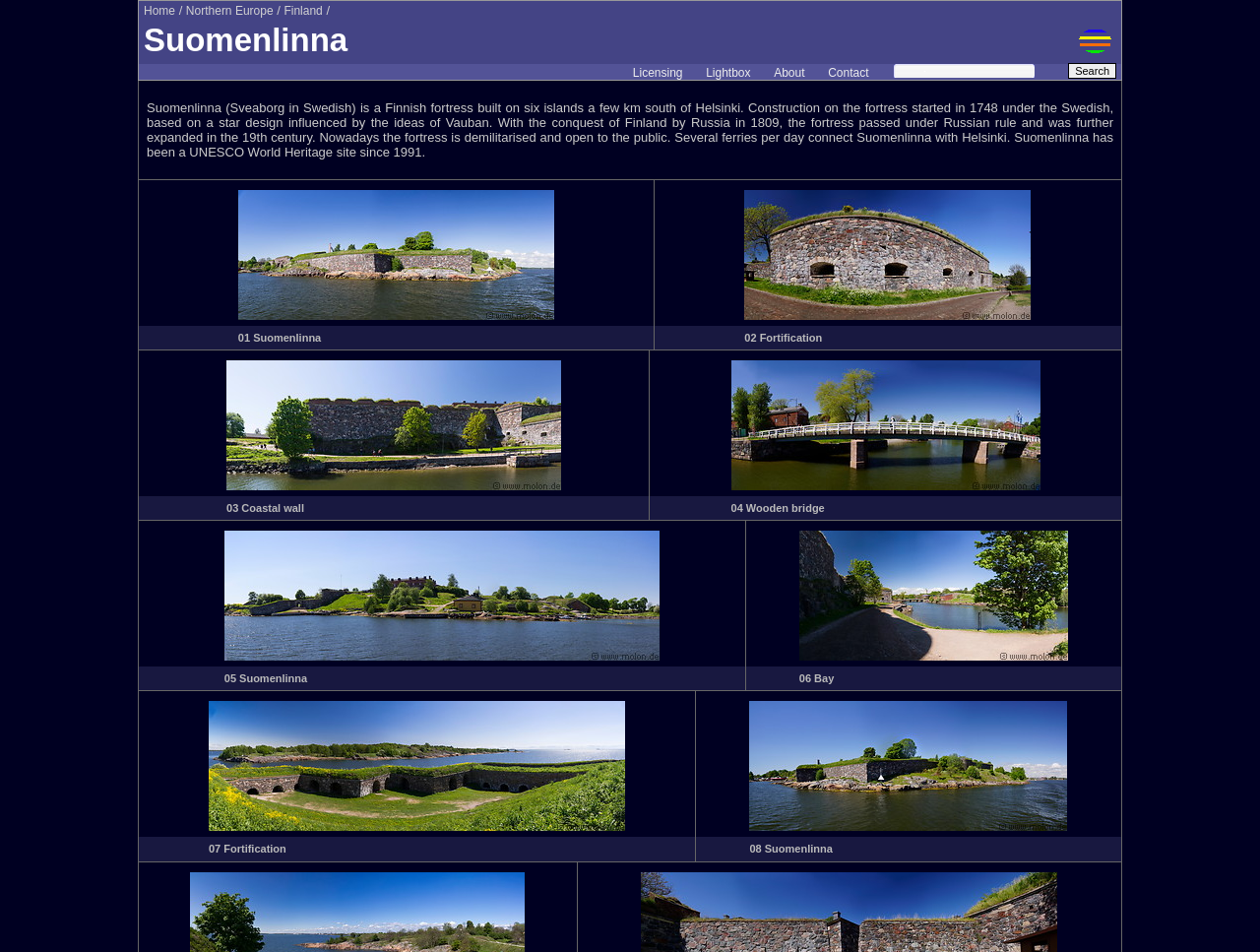Please reply with a single word or brief phrase to the question: 
How many images are in the gallery?

18